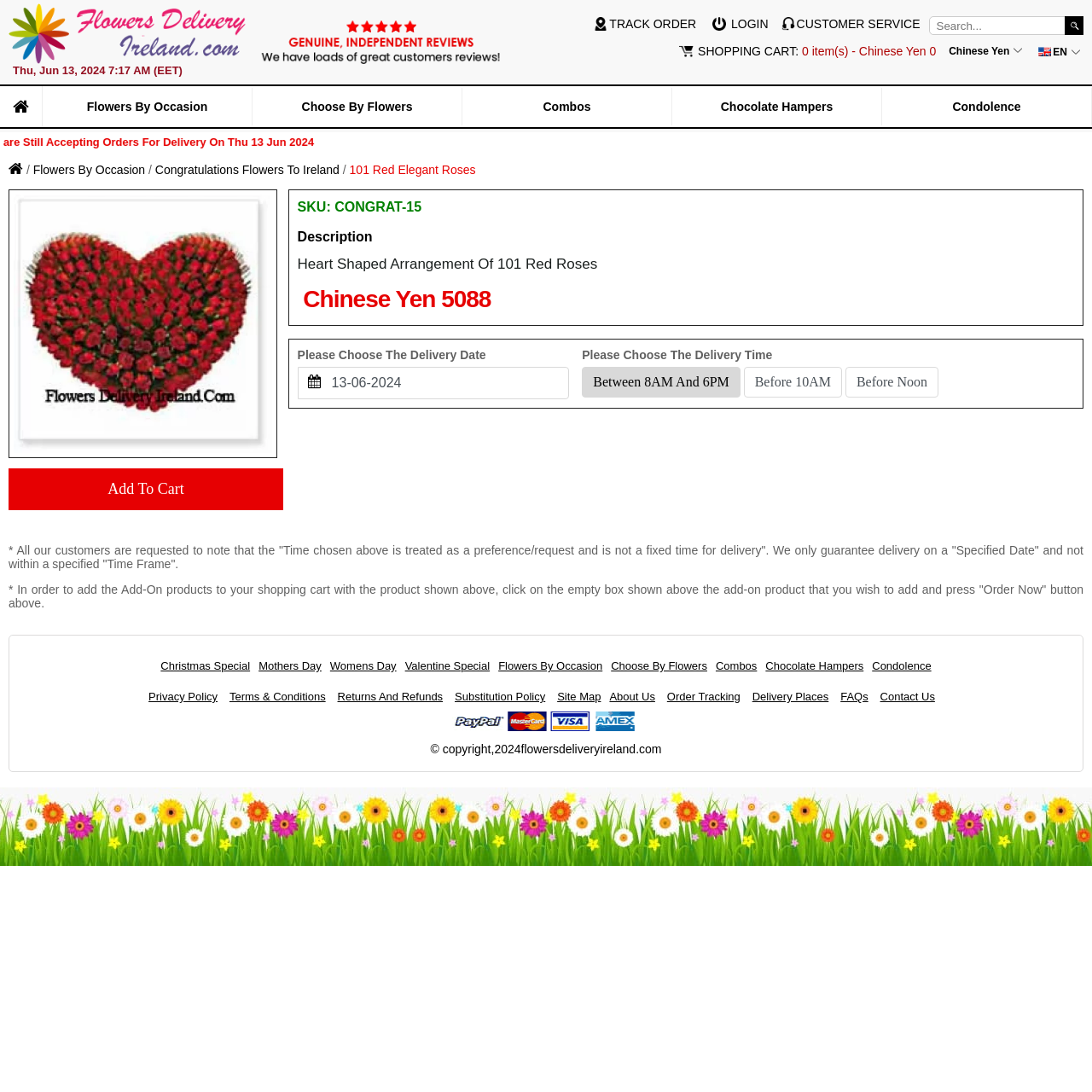Please determine the bounding box coordinates of the section I need to click to accomplish this instruction: "Track your order".

[0.544, 0.015, 0.638, 0.027]